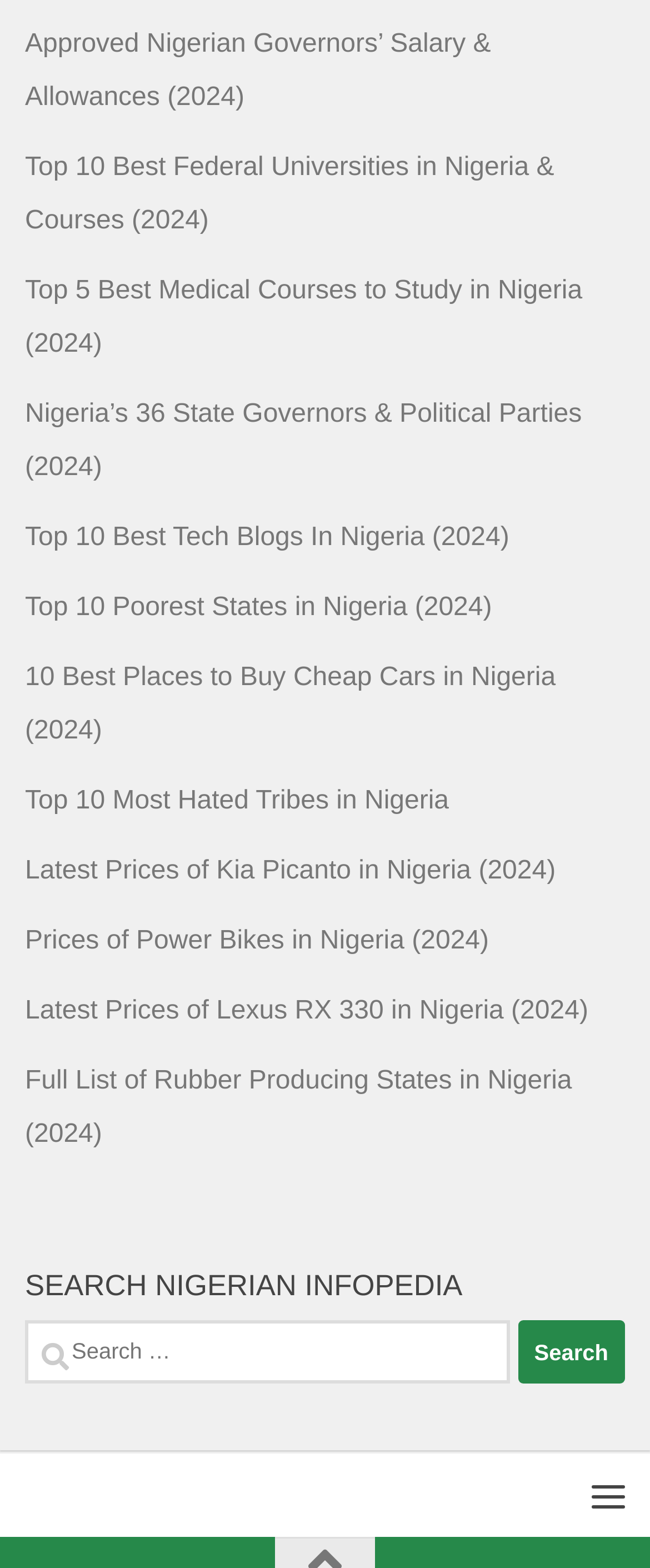What is the topic of the first link on the webpage?
Answer the question with a single word or phrase by looking at the picture.

Nigerian Governors' Salary